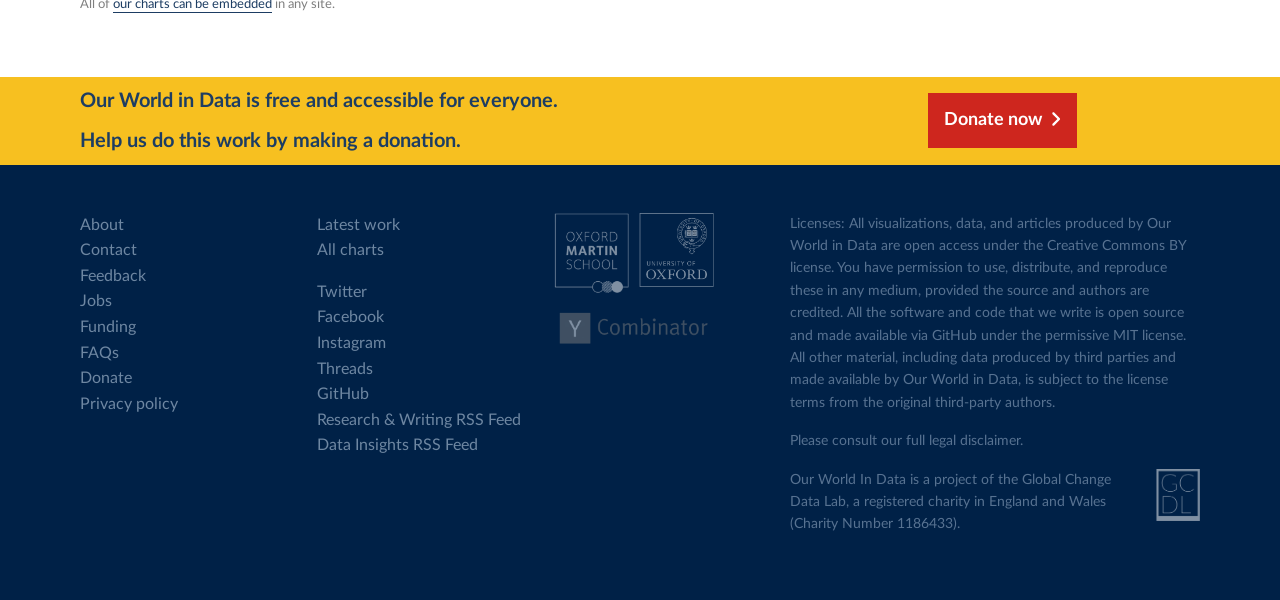Please find the bounding box coordinates of the element that you should click to achieve the following instruction: "Follow on Twitter". The coordinates should be presented as four float numbers between 0 and 1: [left, top, right, bottom].

[0.247, 0.466, 0.407, 0.509]